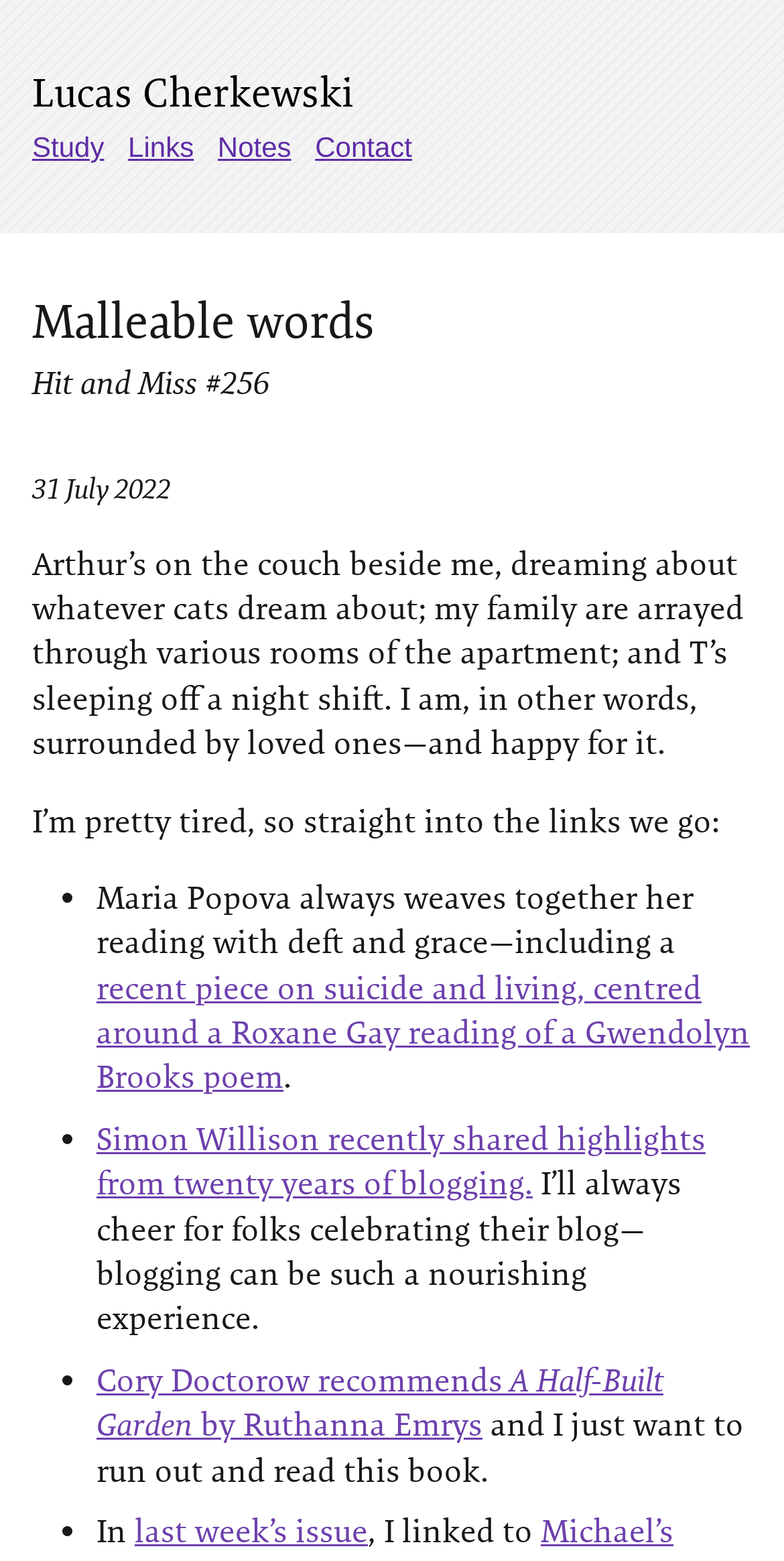Examine the image carefully and respond to the question with a detailed answer: 
What is the topic of the article 'Hit and Miss #256'?

The article 'Hit and Miss #256' appears to be a personal reflection, mentioning the author's family and surroundings, and then proceeds to share links to other articles and books, suggesting that the topic is a mix of personal life and sharing interesting links.